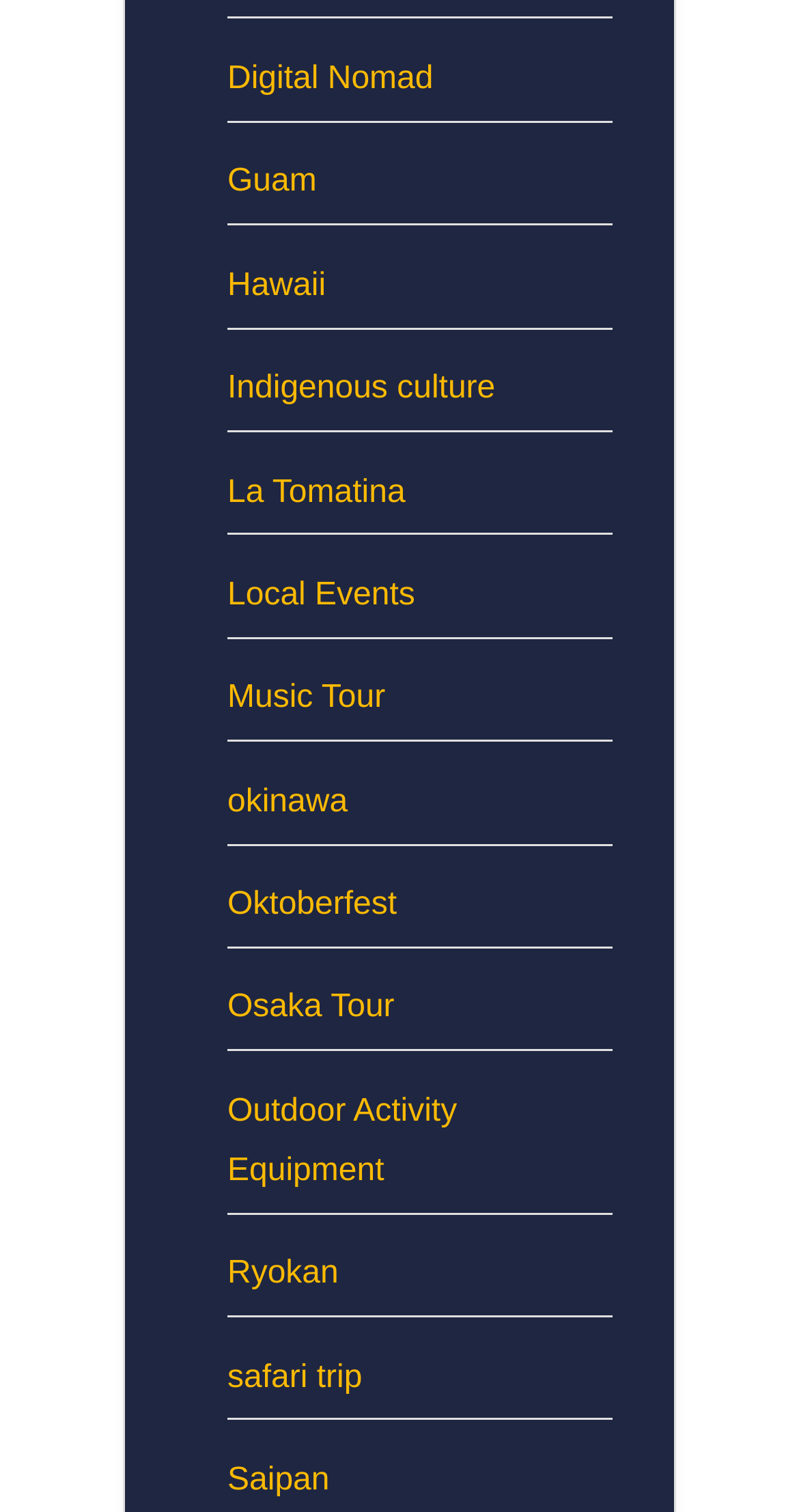Locate the bounding box coordinates of the clickable region to complete the following instruction: "Book a Ryokan."

[0.285, 0.831, 0.424, 0.854]